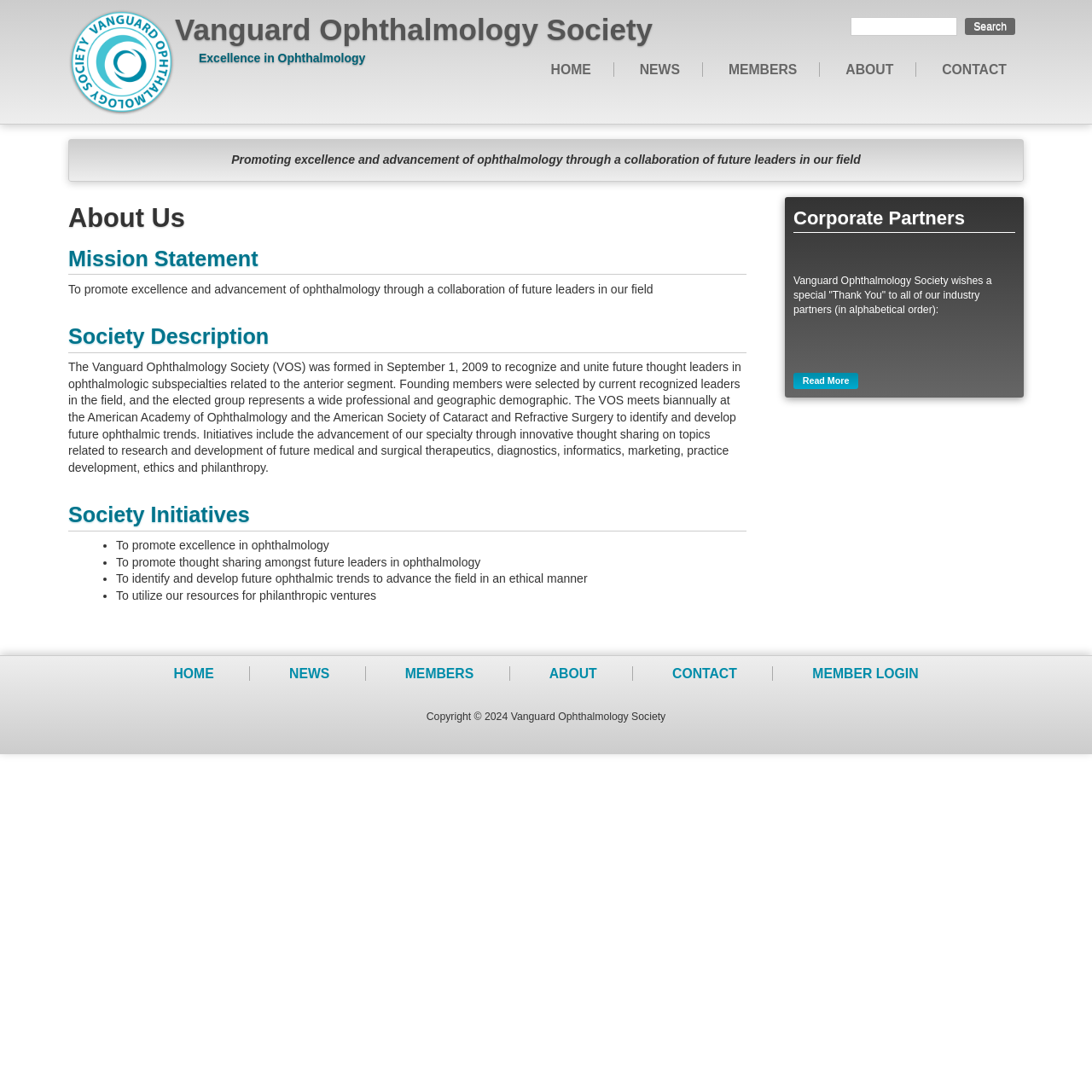Please locate and generate the primary heading on this webpage.

Vanguard Ophthalmology Society